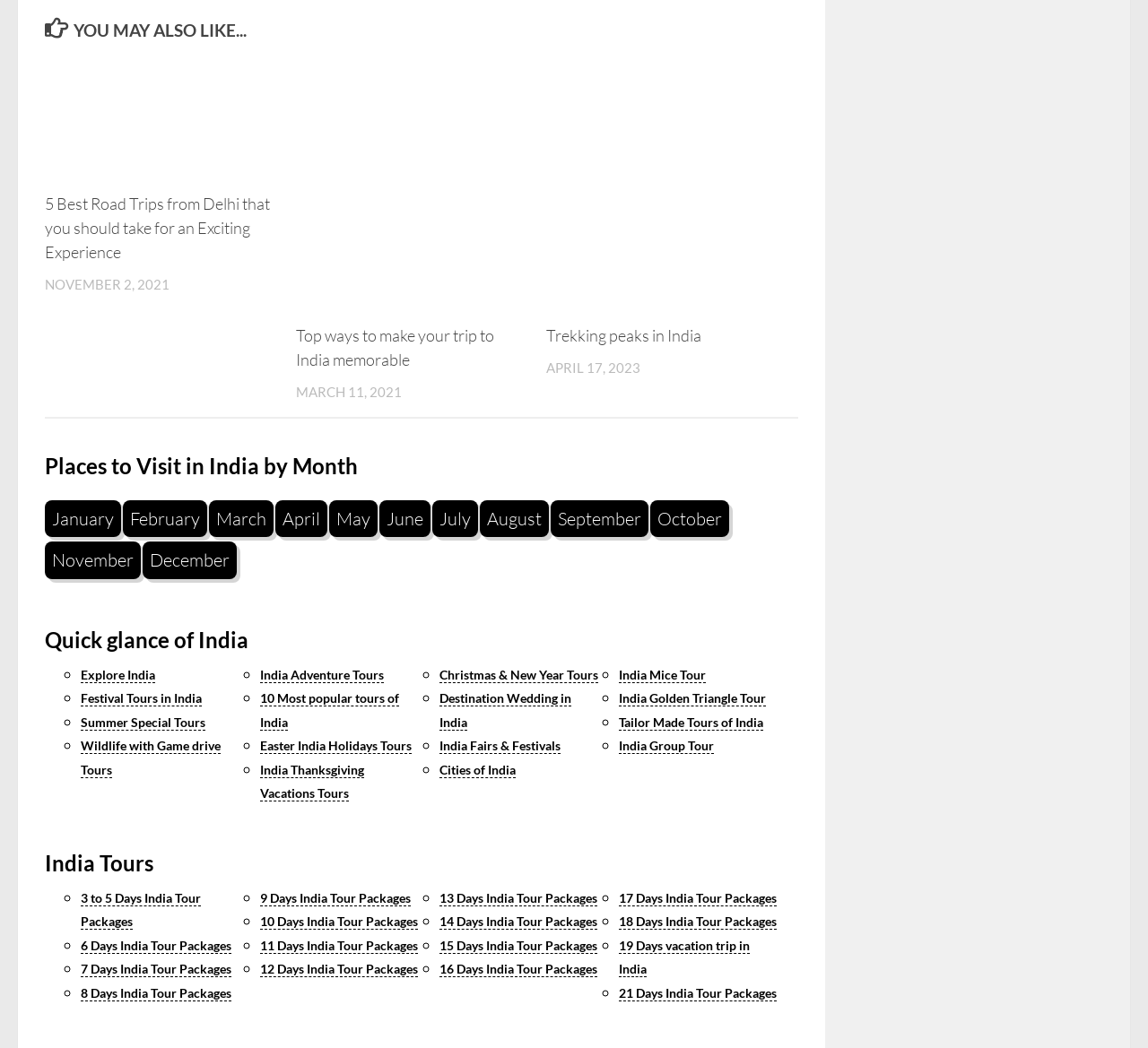Find the bounding box coordinates for the area that must be clicked to perform this action: "Go to 'Places to Visit in India by Month'".

[0.039, 0.434, 0.695, 0.455]